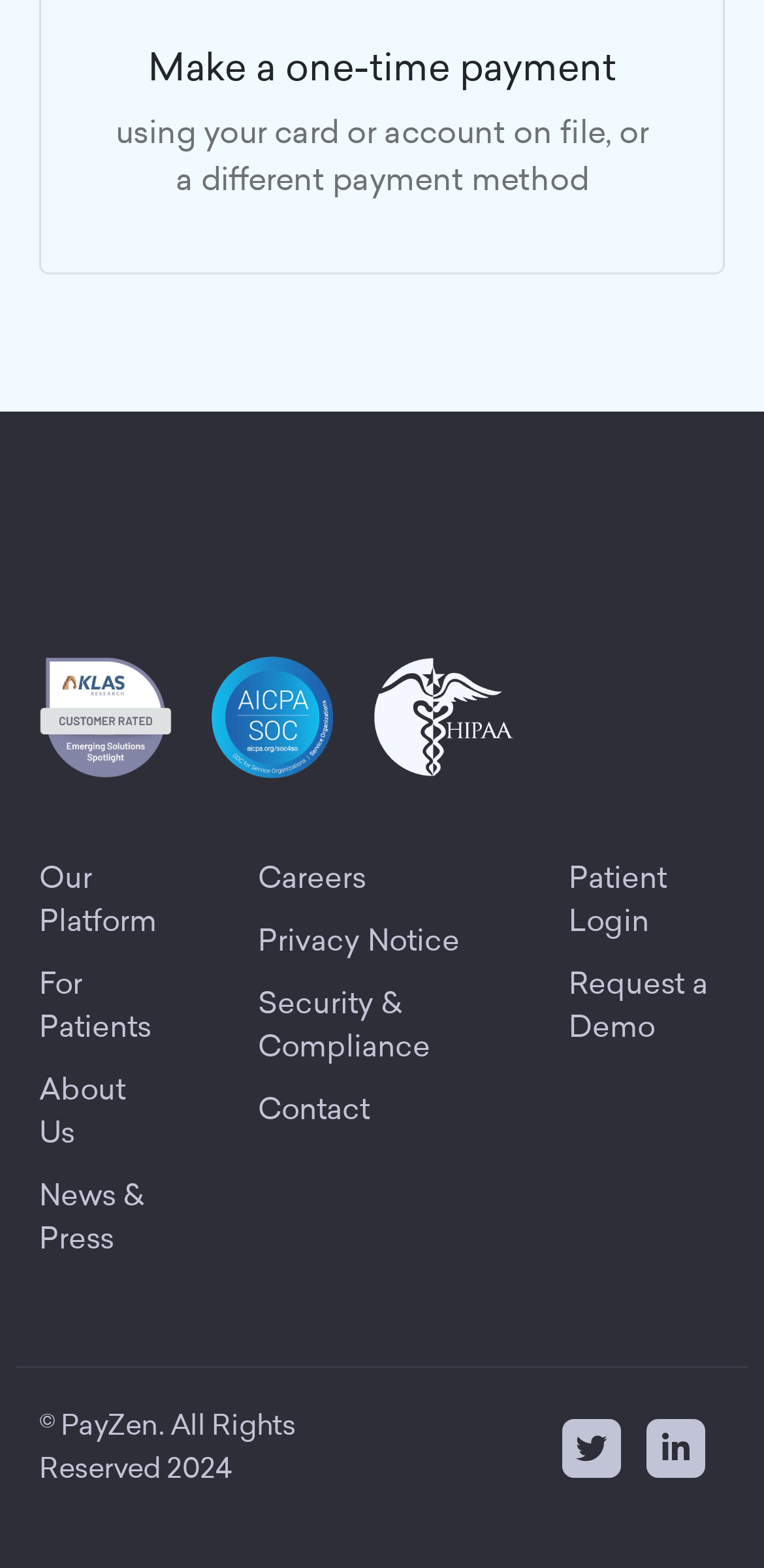Please predict the bounding box coordinates of the element's region where a click is necessary to complete the following instruction: "Click on the PayZen logo". The coordinates should be represented by four float numbers between 0 and 1, i.e., [left, top, right, bottom].

[0.051, 0.334, 0.533, 0.381]